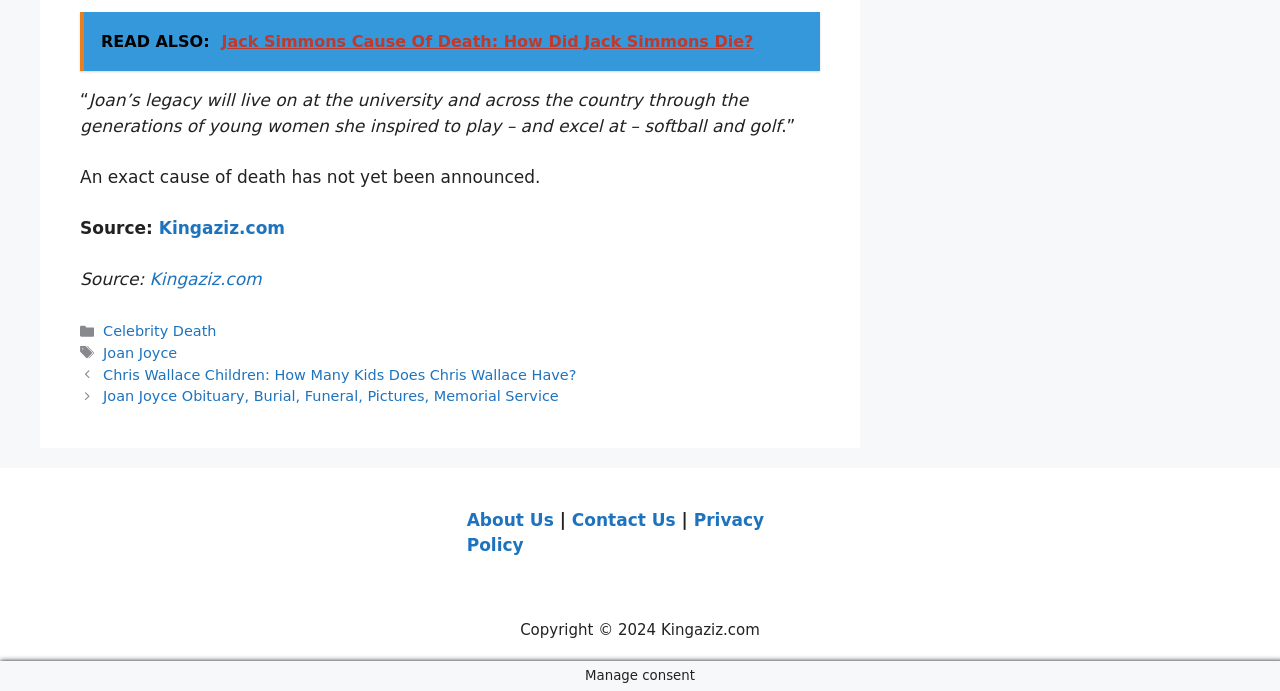Provide the bounding box coordinates for the area that should be clicked to complete the instruction: "Explore posts".

[0.062, 0.528, 0.641, 0.59]